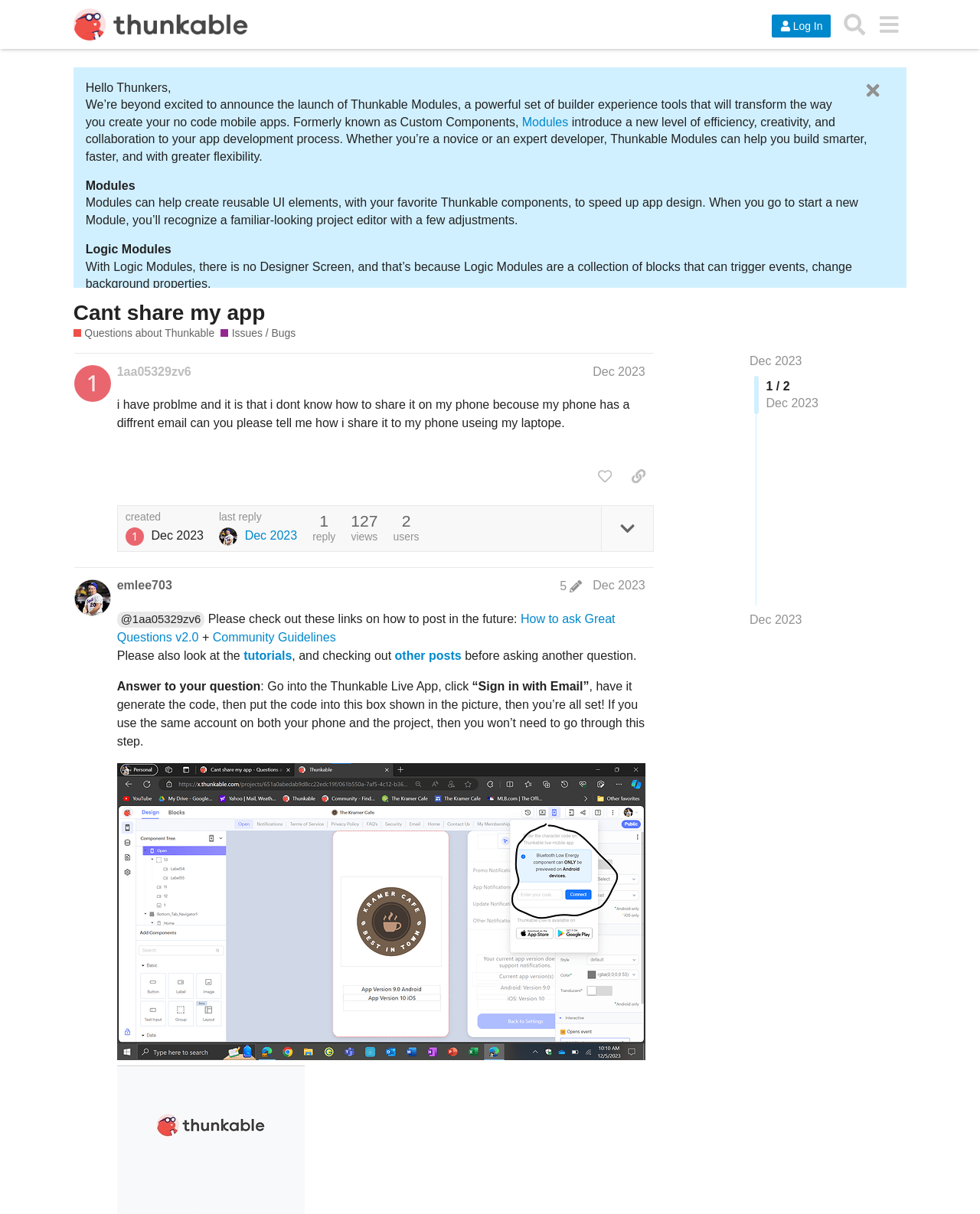Identify the bounding box coordinates of the section that should be clicked to achieve the task described: "Check the community guidelines".

[0.217, 0.519, 0.343, 0.53]